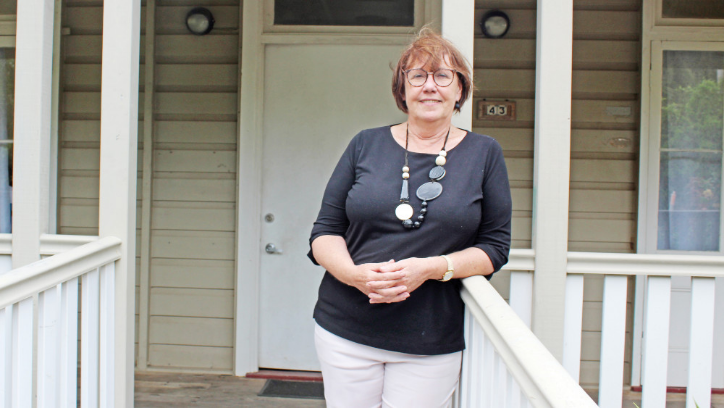What is the atmosphere of the setting?
Please provide a single word or phrase as your answer based on the screenshot.

Cozy